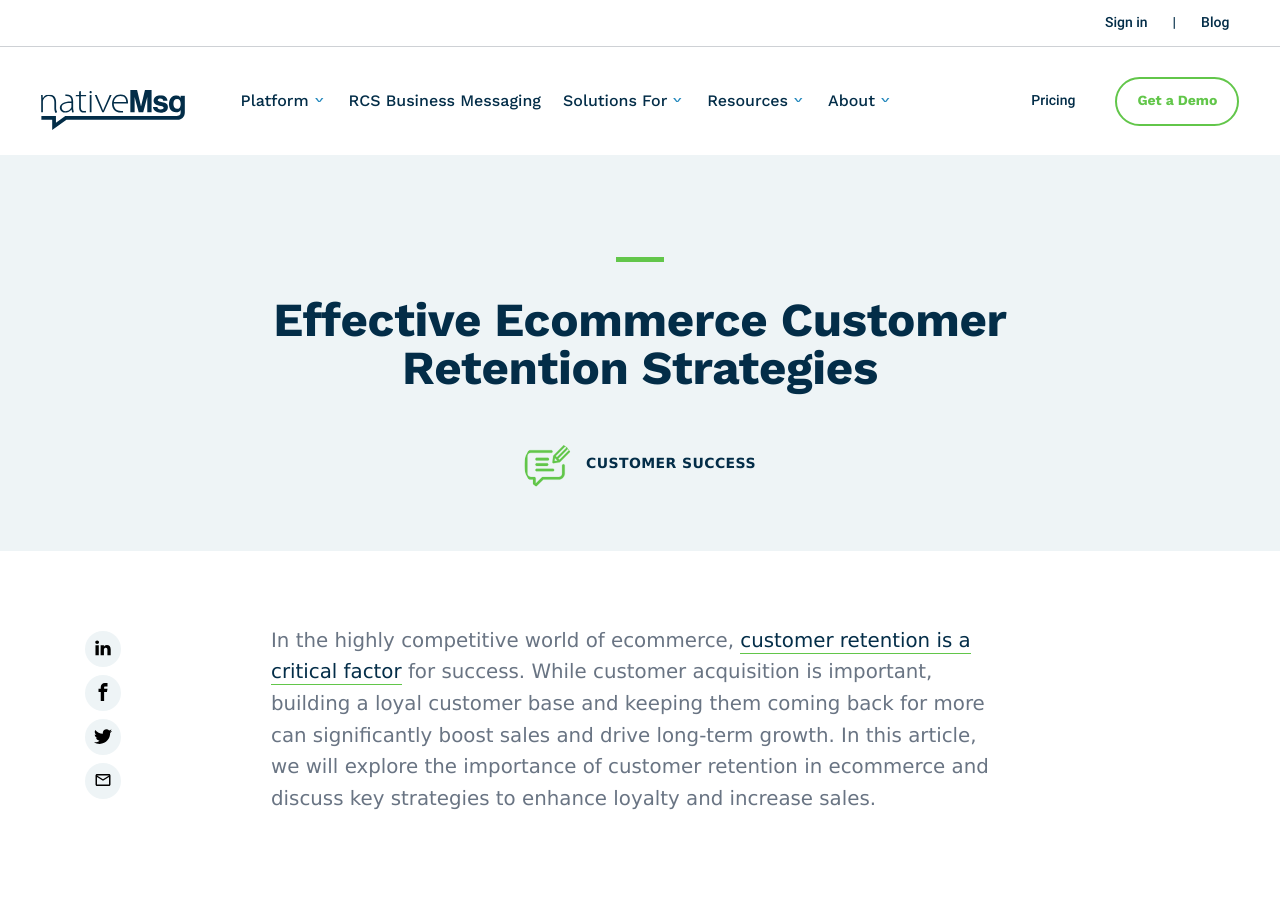Identify the bounding box coordinates of the clickable region to carry out the given instruction: "Learn about customer retention strategies".

[0.188, 0.287, 0.812, 0.455]